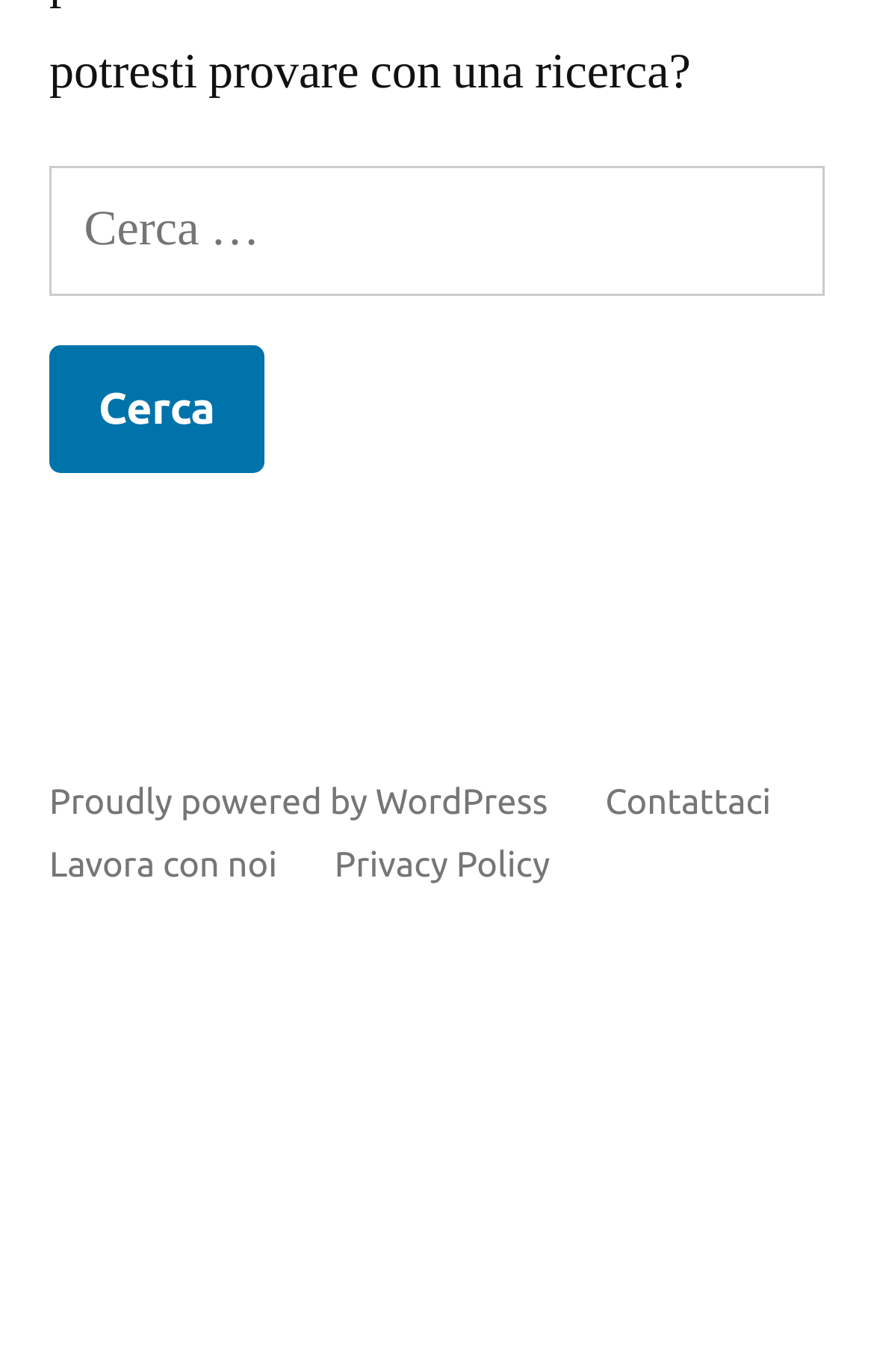Using the given element description, provide the bounding box coordinates (top-left x, top-left y, bottom-right x, bottom-right y) for the corresponding UI element in the screenshot: Contattaci

[0.692, 0.568, 0.882, 0.598]